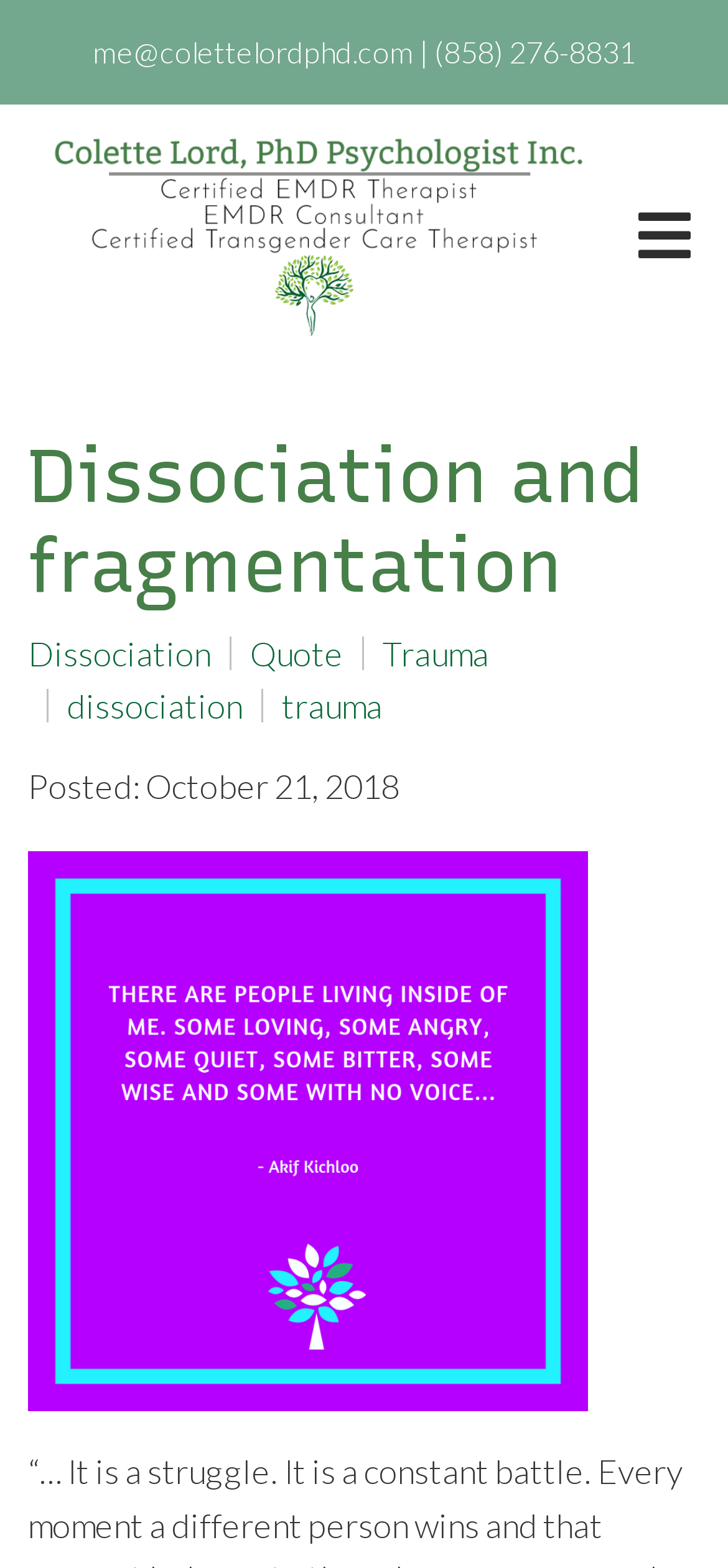Please find the bounding box coordinates (top-left x, top-left y, bottom-right x, bottom-right y) in the screenshot for the UI element described as follows: Dissociation

[0.038, 0.406, 0.29, 0.427]